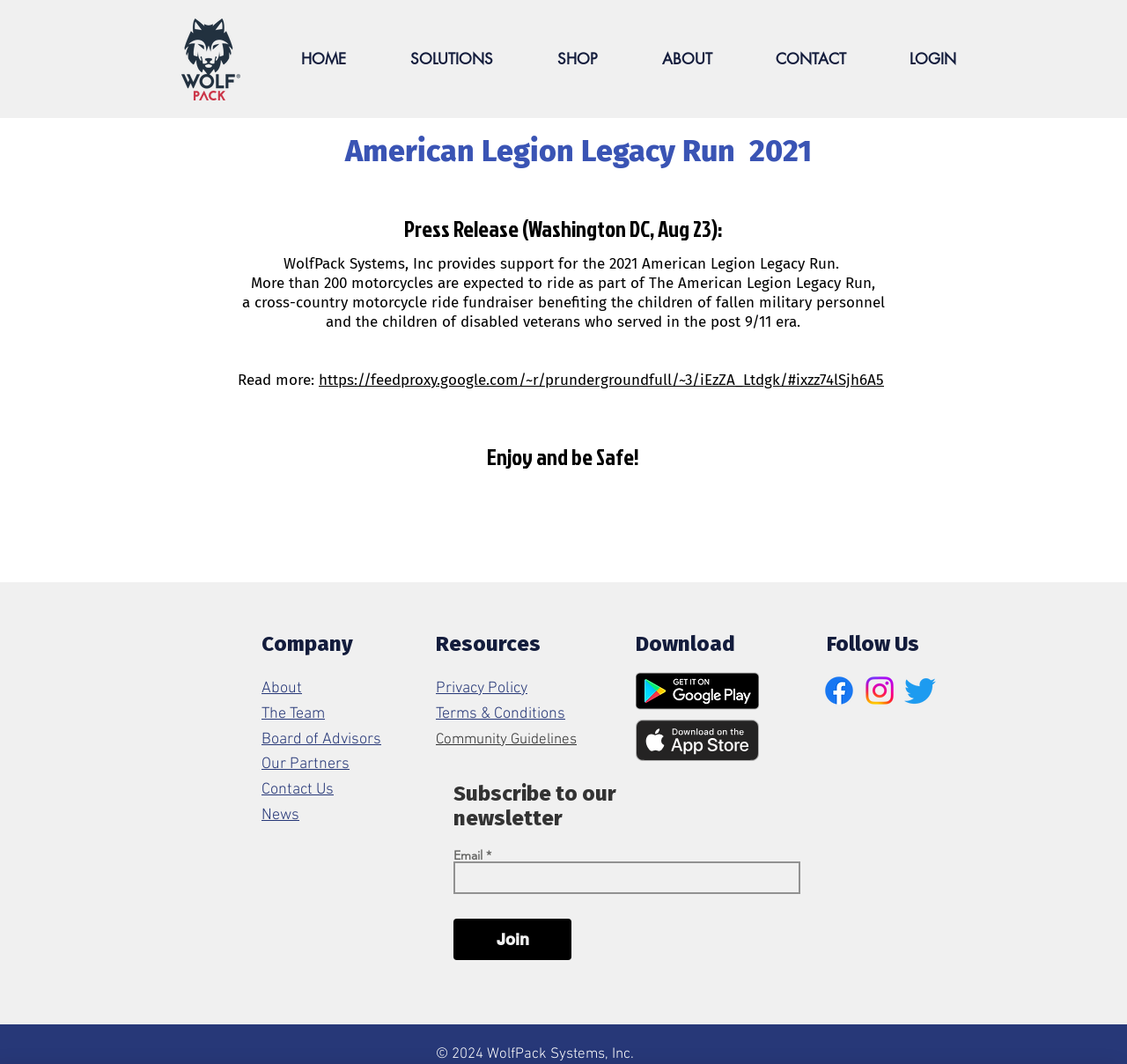Please determine the bounding box coordinates of the element to click in order to execute the following instruction: "Follow on Twitter". The coordinates should be four float numbers between 0 and 1, specified as [left, top, right, bottom].

None